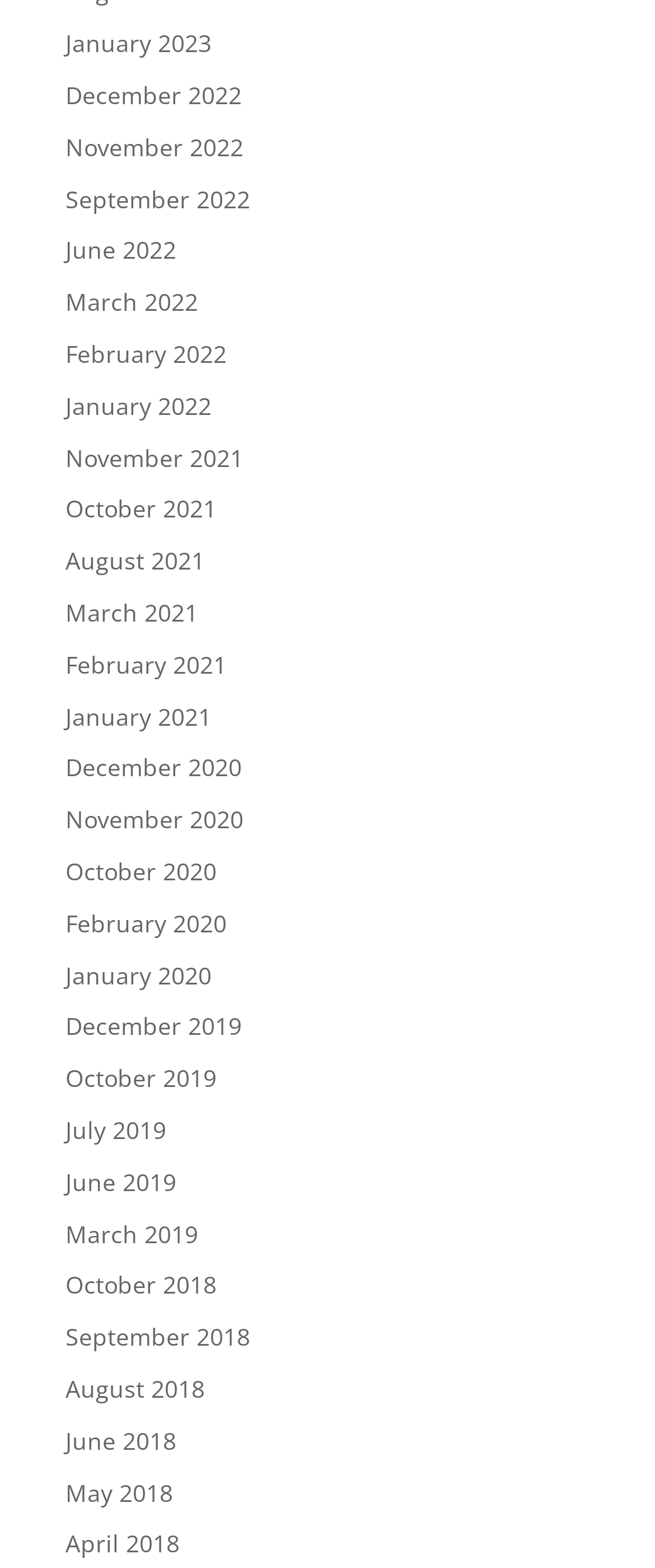Please specify the bounding box coordinates for the clickable region that will help you carry out the instruction: "Enter your name".

None